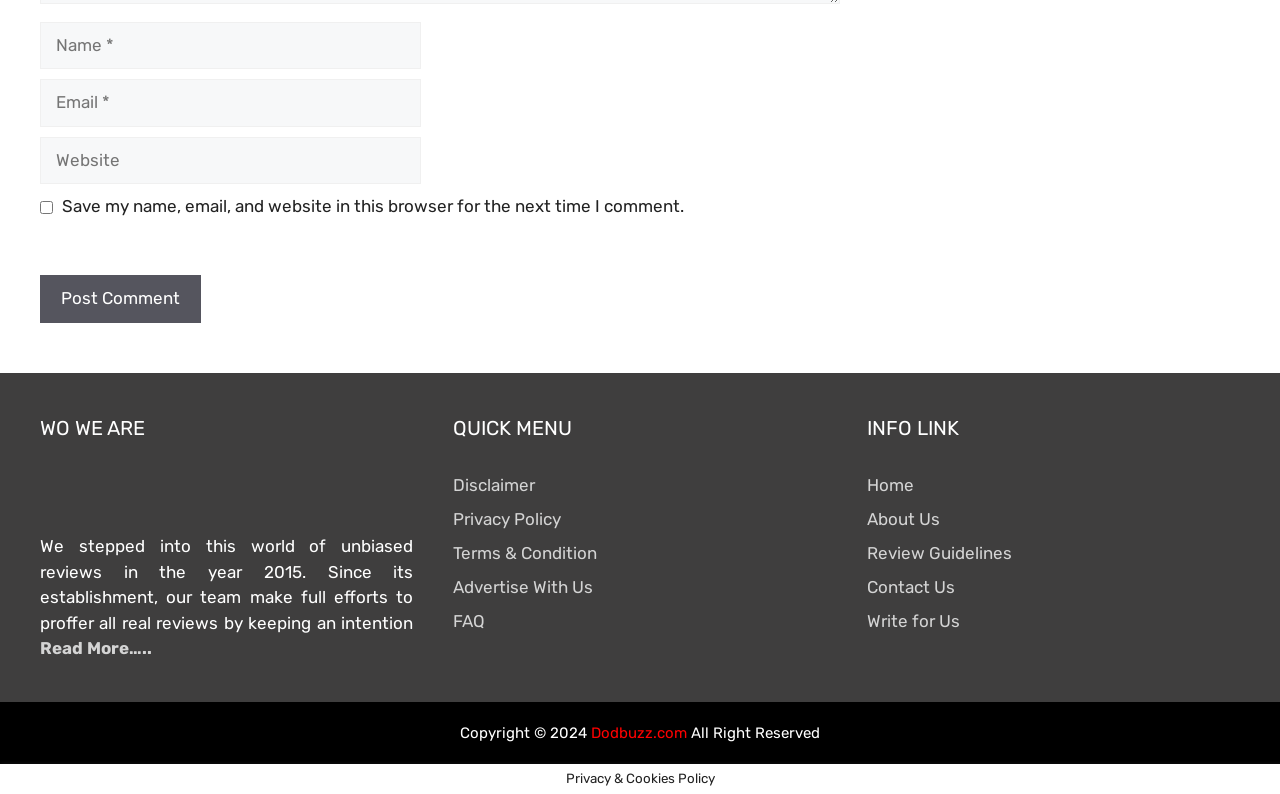Based on the description "parent_node: Comment name="author" placeholder="Name *"", find the bounding box of the specified UI element.

[0.031, 0.028, 0.329, 0.087]